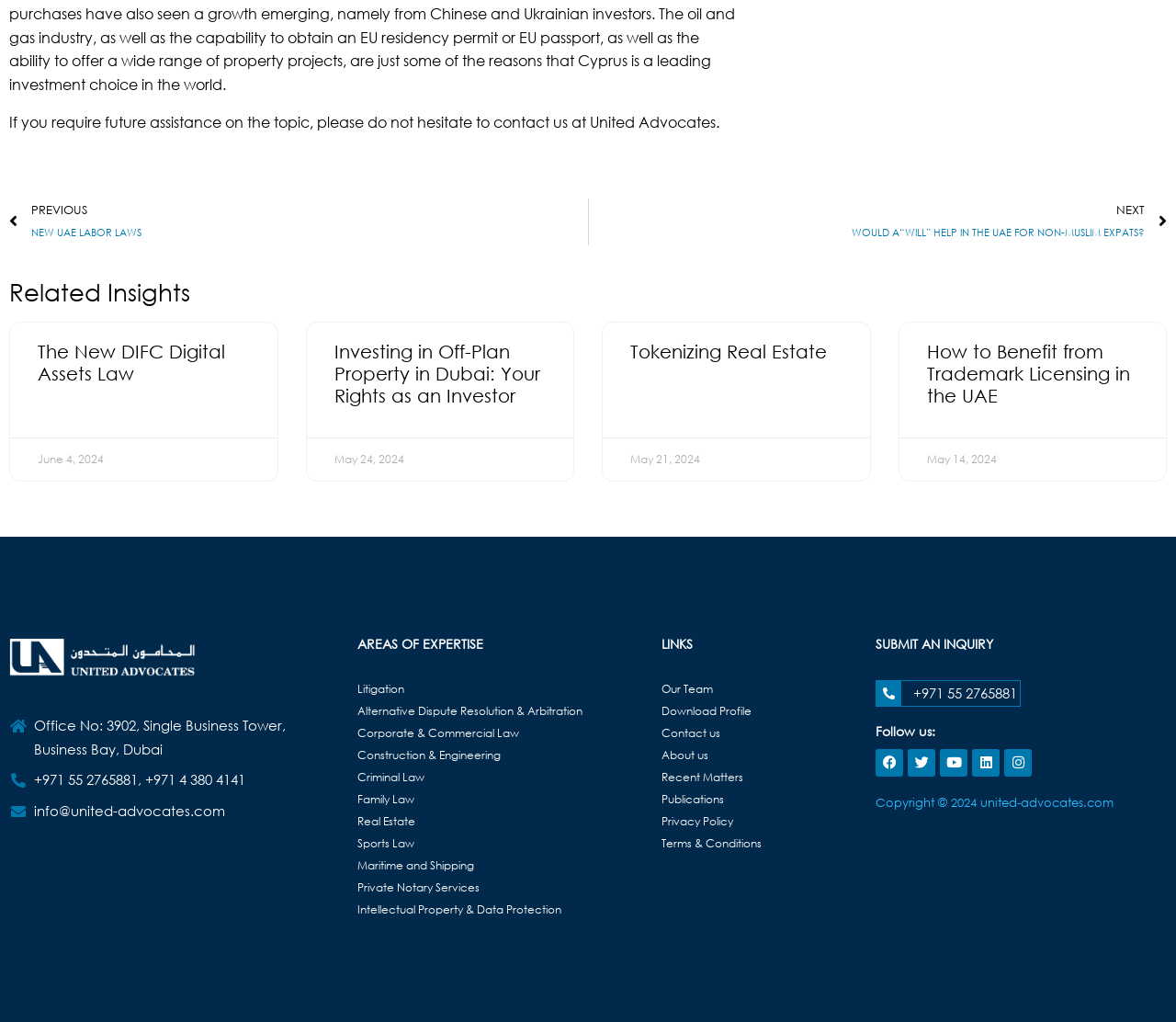Locate the bounding box coordinates of the area where you should click to accomplish the instruction: "Get in touch through phone number +971 55 2765881".

[0.777, 0.669, 0.865, 0.687]